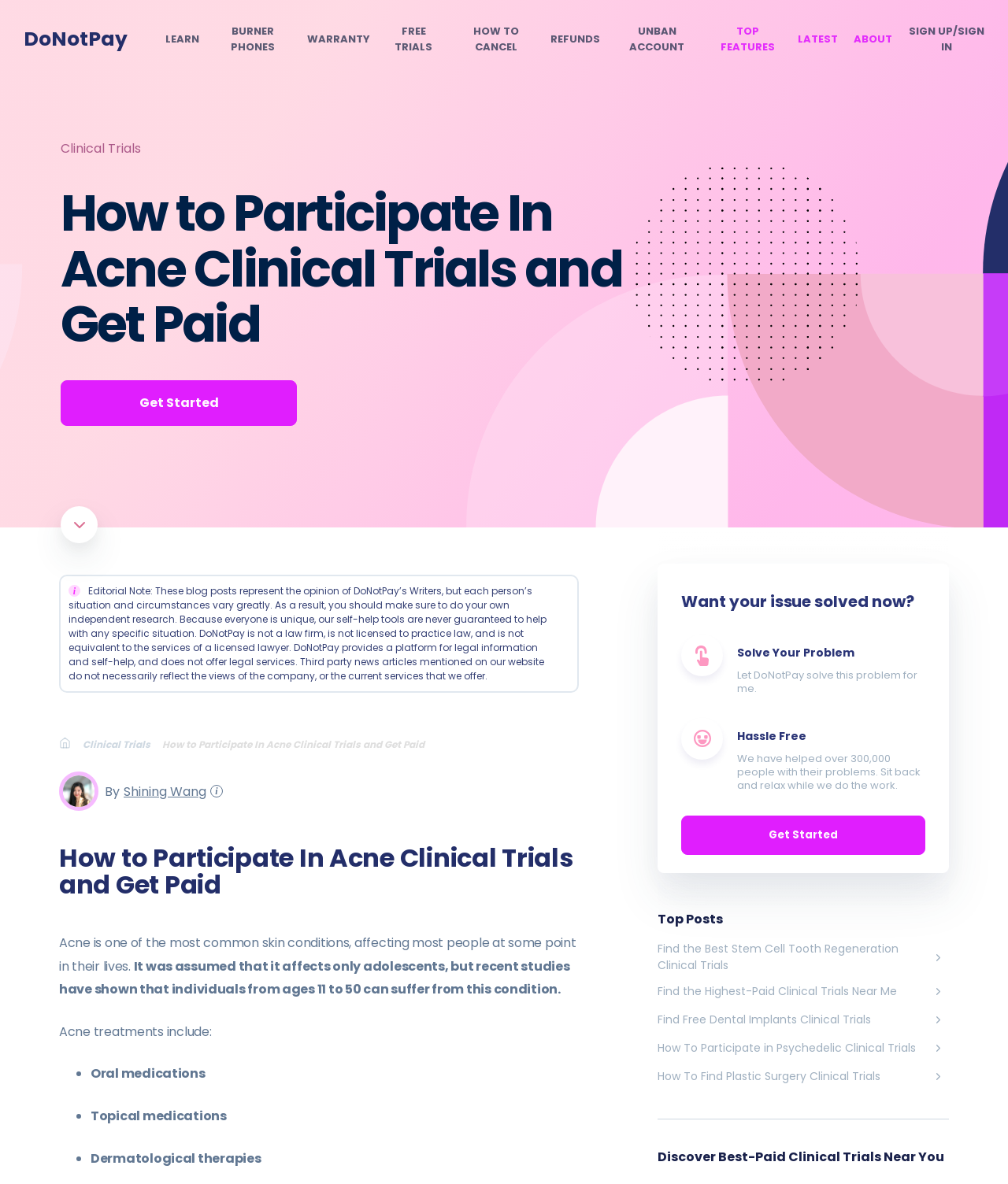Please identify the bounding box coordinates of the element I need to click to follow this instruction: "Find the best acne clinical trial".

[0.676, 0.498, 0.918, 0.518]